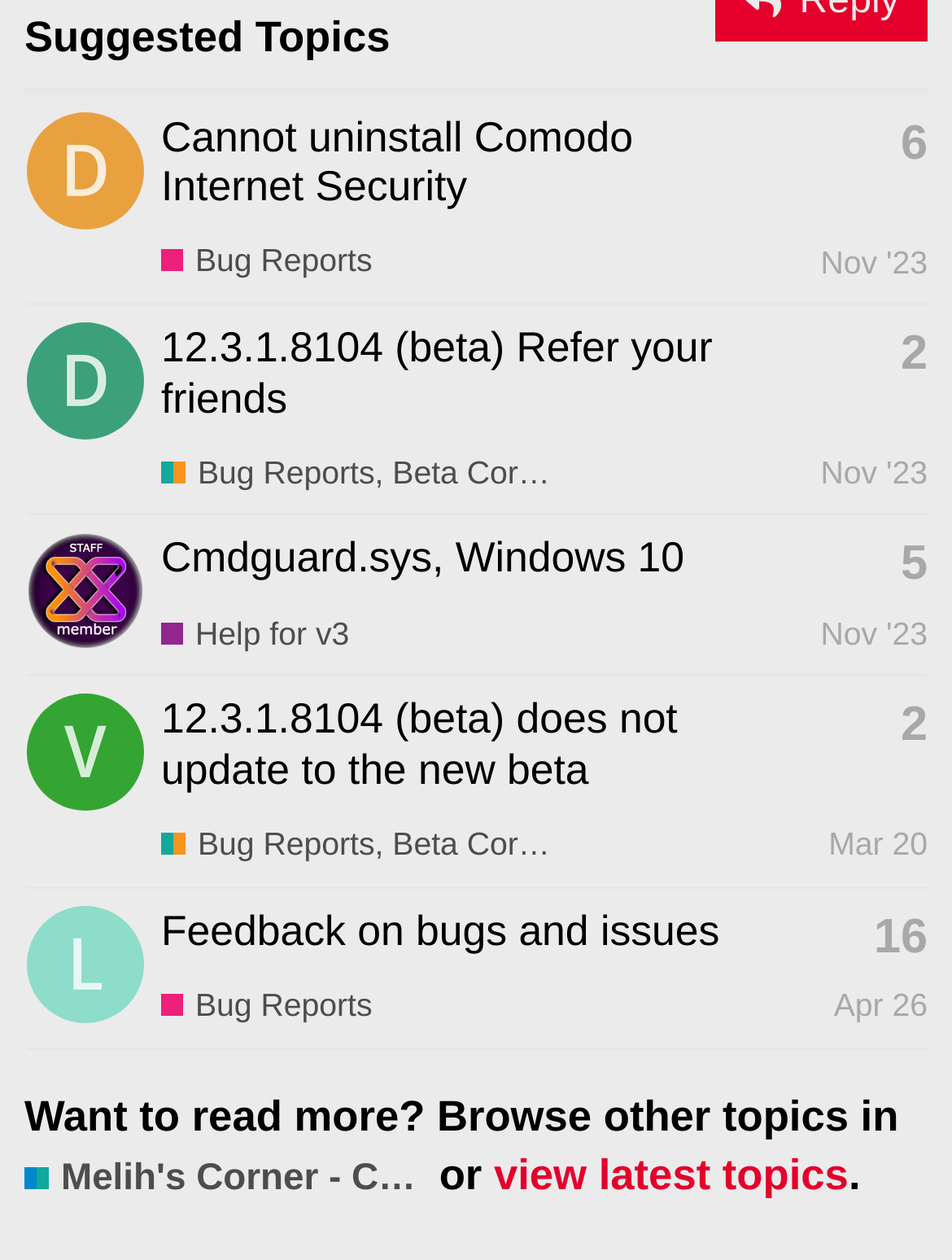Who is the author of the third topic?
Based on the image, respond with a single word or phrase.

C.O.M.O.D.O_RT